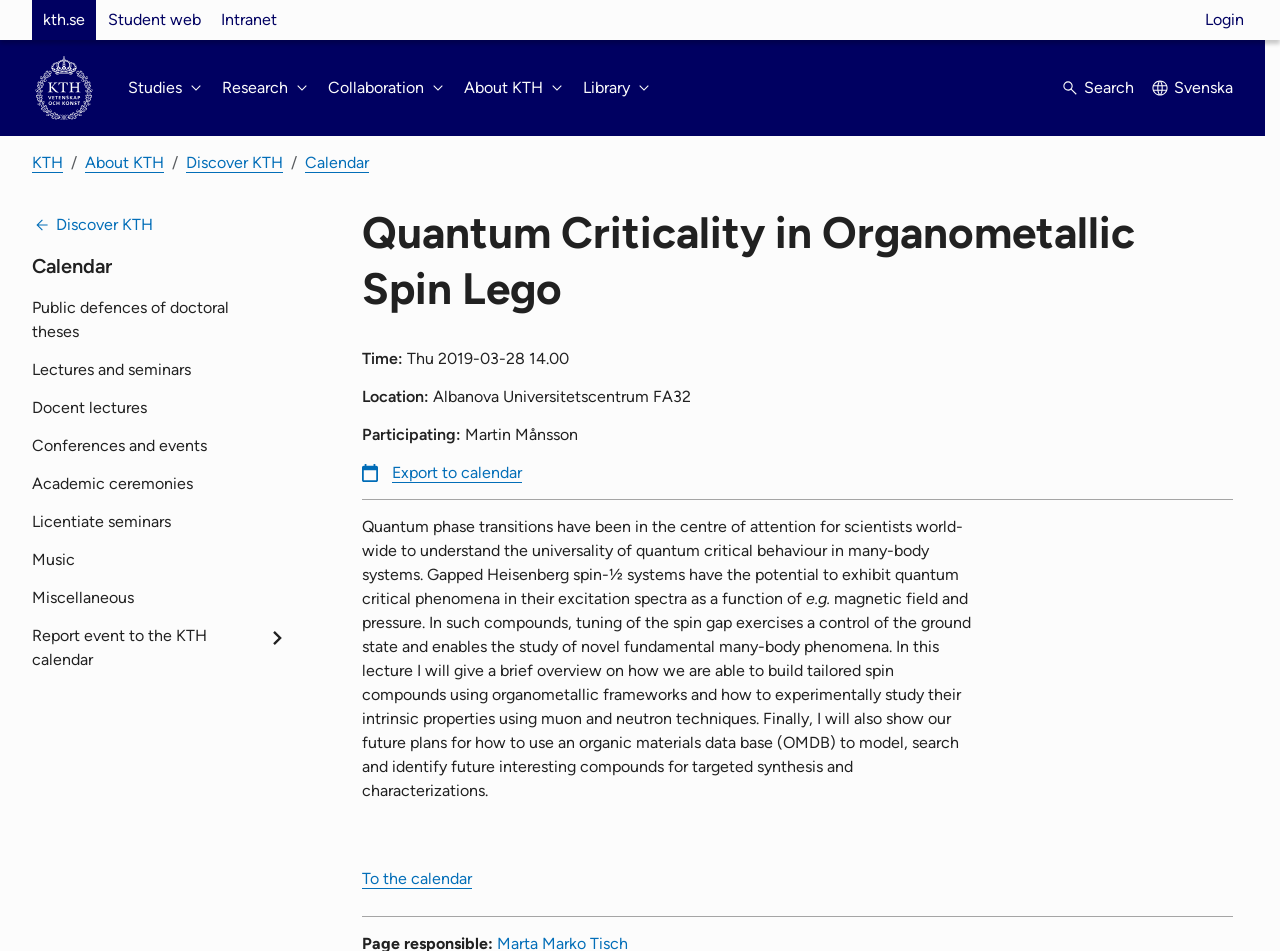Who is participating in the event?
From the details in the image, answer the question comprehensively.

I found the participant's name by looking at the static text element with the text 'Participating:' and its corresponding value 'Martin Månsson' which is located below the event location.